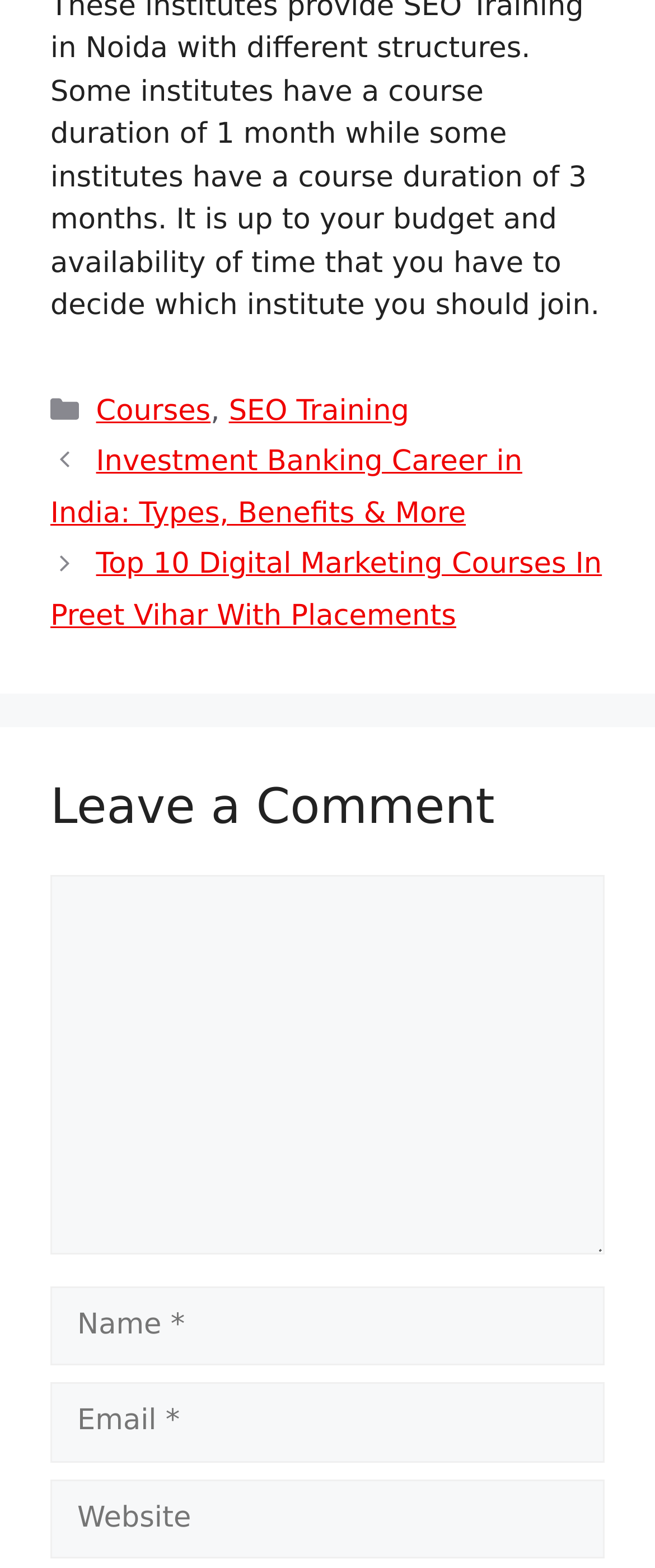Identify the bounding box coordinates of the element to click to follow this instruction: 'Click on the 'Courses' link'. Ensure the coordinates are four float values between 0 and 1, provided as [left, top, right, bottom].

[0.147, 0.251, 0.322, 0.273]